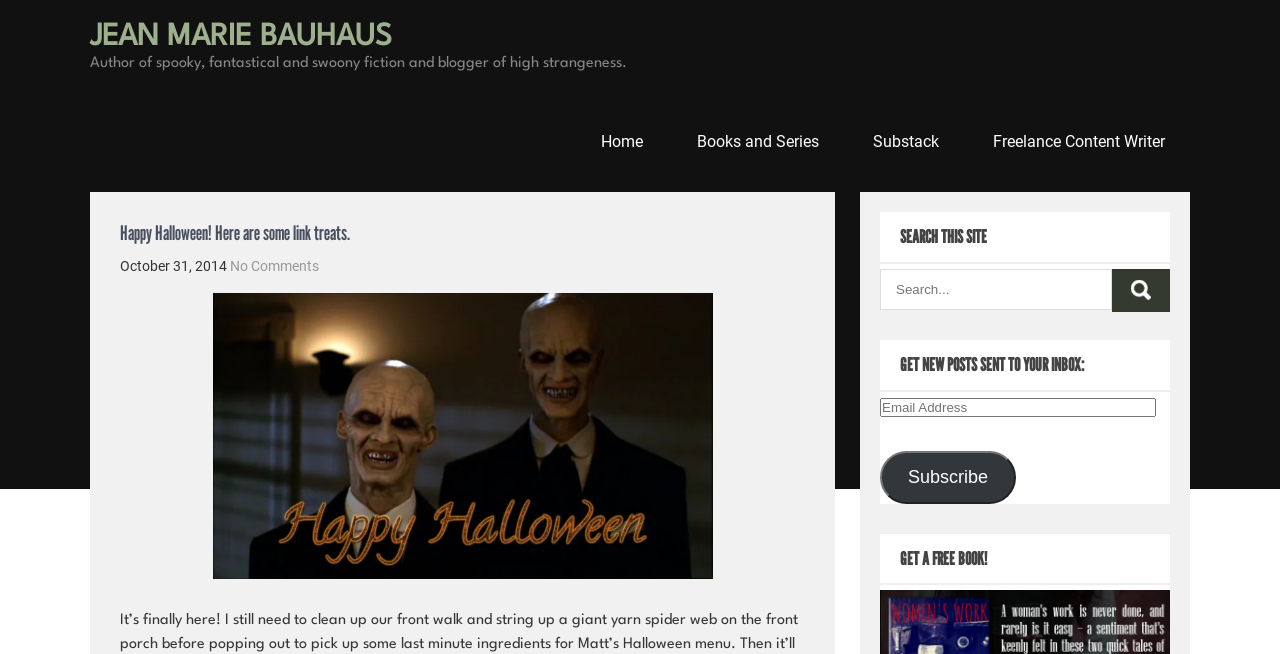Identify the bounding box coordinates of the clickable region necessary to fulfill the following instruction: "subscribe to newsletter". The bounding box coordinates should be four float numbers between 0 and 1, i.e., [left, top, right, bottom].

[0.688, 0.689, 0.794, 0.77]